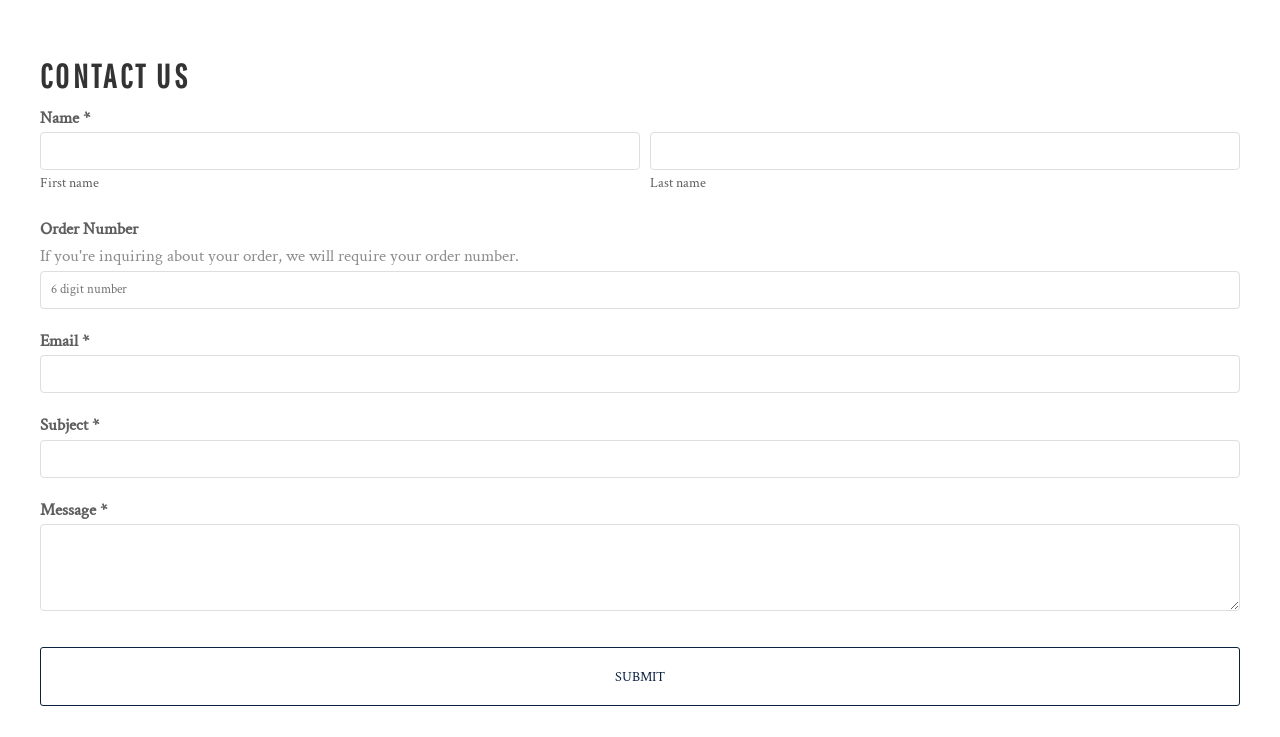Select the bounding box coordinates of the element I need to click to carry out the following instruction: "Enter your name".

[0.031, 0.179, 0.5, 0.231]